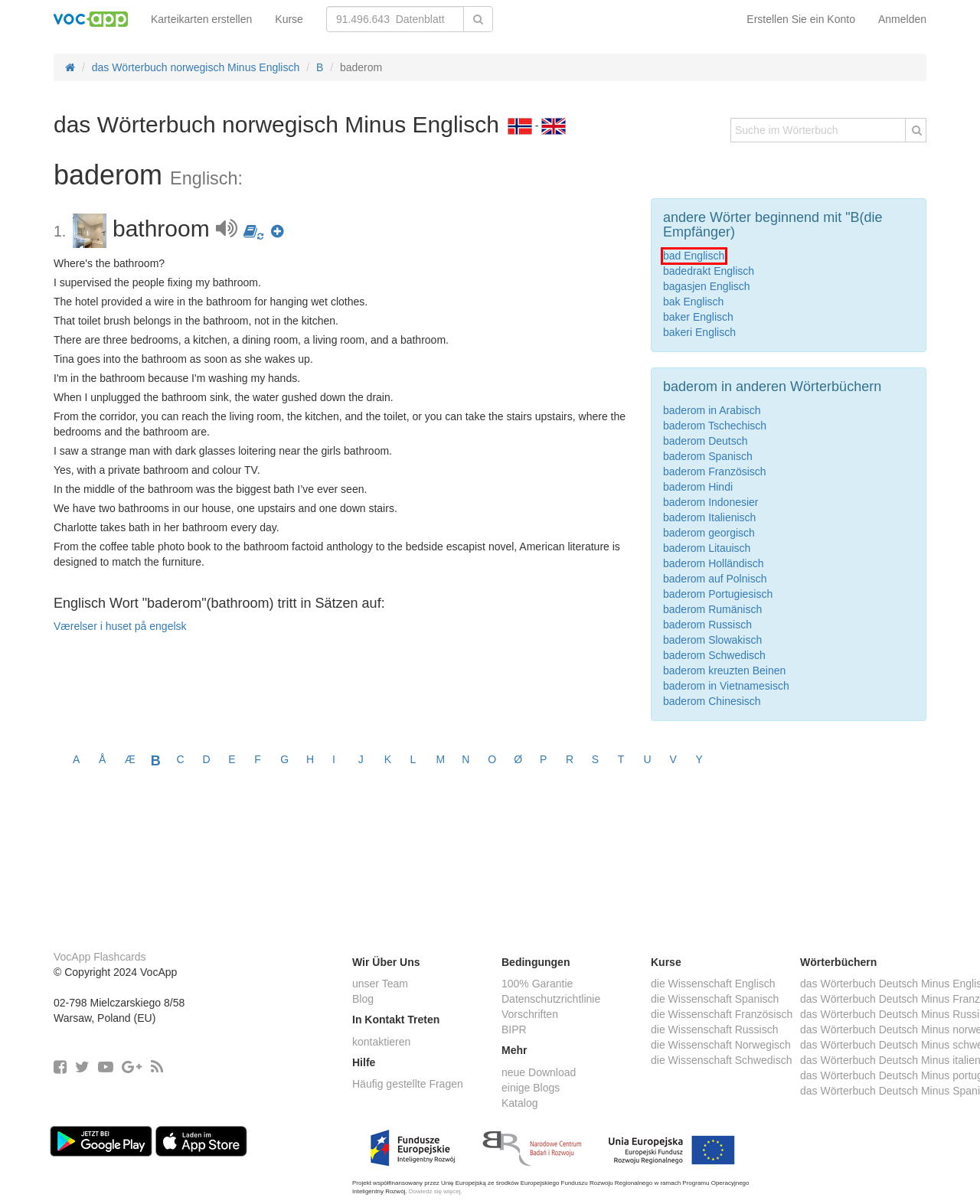Look at the screenshot of a webpage that includes a red bounding box around a UI element. Select the most appropriate webpage description that matches the page seen after clicking the highlighted element. Here are the candidates:
A. → baderom/einloggen  Englisch, das Wörterbuch norwegisch Minus Englisch | Fiszkoteka
B. → baderom/worterbuch/nov/en/baker  Englisch, das Wörterbuch norwegisch Minus Englisch | Fiszkoteka
C. → baderom/site/aboutus  Englisch, das Wörterbuch norwegisch Minus Englisch | Fiszkoteka
D. → baderom/kontakt  Englisch, das Wörterbuch norwegisch Minus Englisch | Fiszkoteka
E. → baderom/site/privacy  Englisch, das Wörterbuch norwegisch Minus Englisch | Fiszkoteka
F. → baderom/worterbuch/nov/en/bad  Englisch, das Wörterbuch norwegisch Minus Englisch | Fiszkoteka
G. → baderom/gdpr  Englisch, das Wörterbuch norwegisch Minus Englisch | Fiszkoteka
H. → baderom/nutzungsbedingungen  Englisch, das Wörterbuch norwegisch Minus Englisch | Fiszkoteka

F